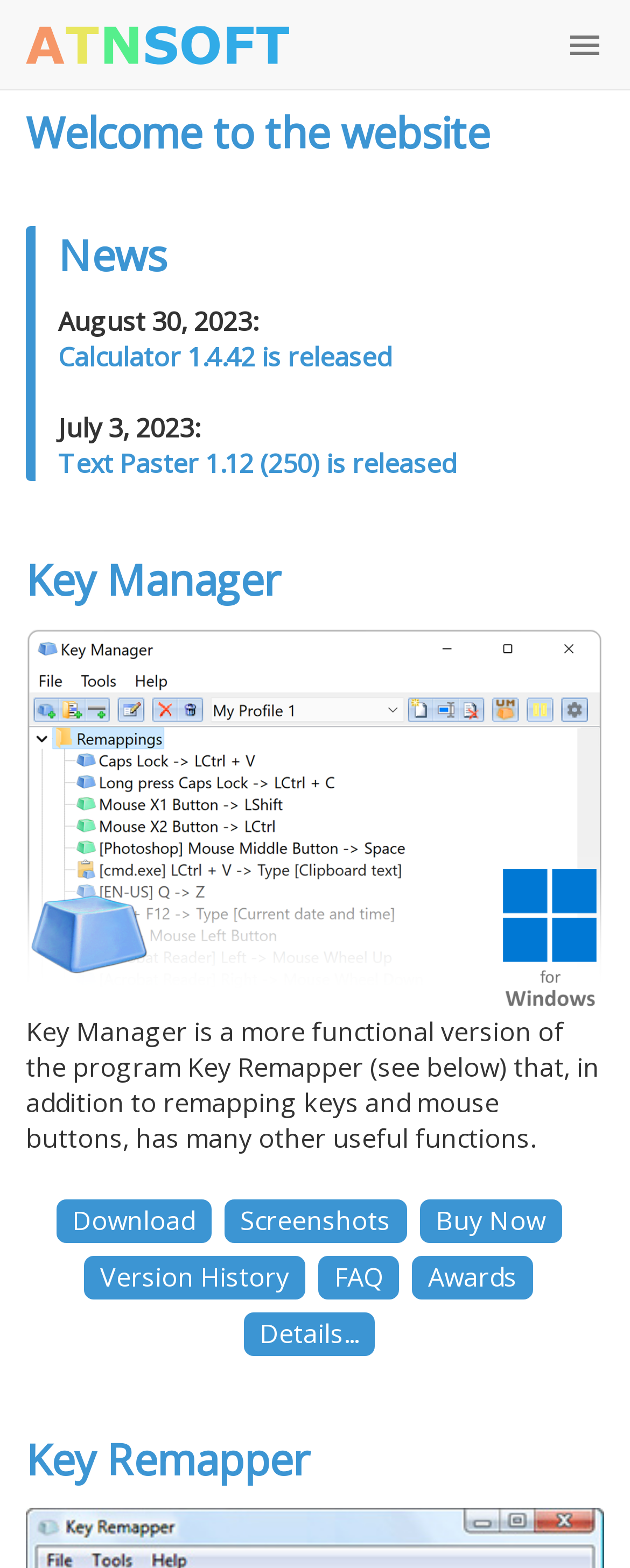What is the latest news on this webpage?
Look at the image and construct a detailed response to the question.

I found a section labeled 'News' on the webpage, which contains several links with dates. The latest news is 'Calculator 1.4.42 is released' dated August 30, 2023, indicating that it is the most recent update.